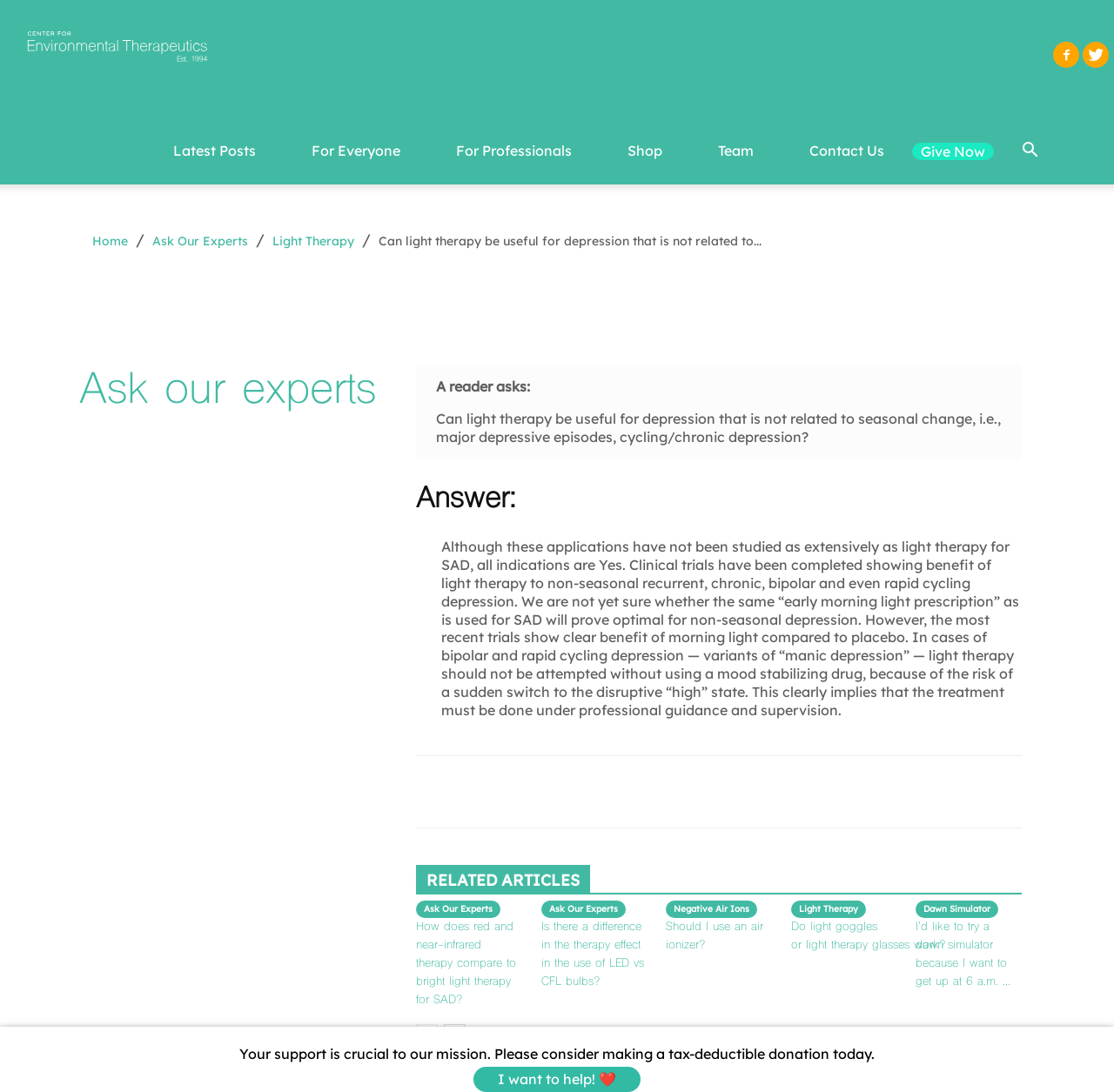Kindly determine the bounding box coordinates for the clickable area to achieve the given instruction: "Click on the 'Next Post →' link".

None